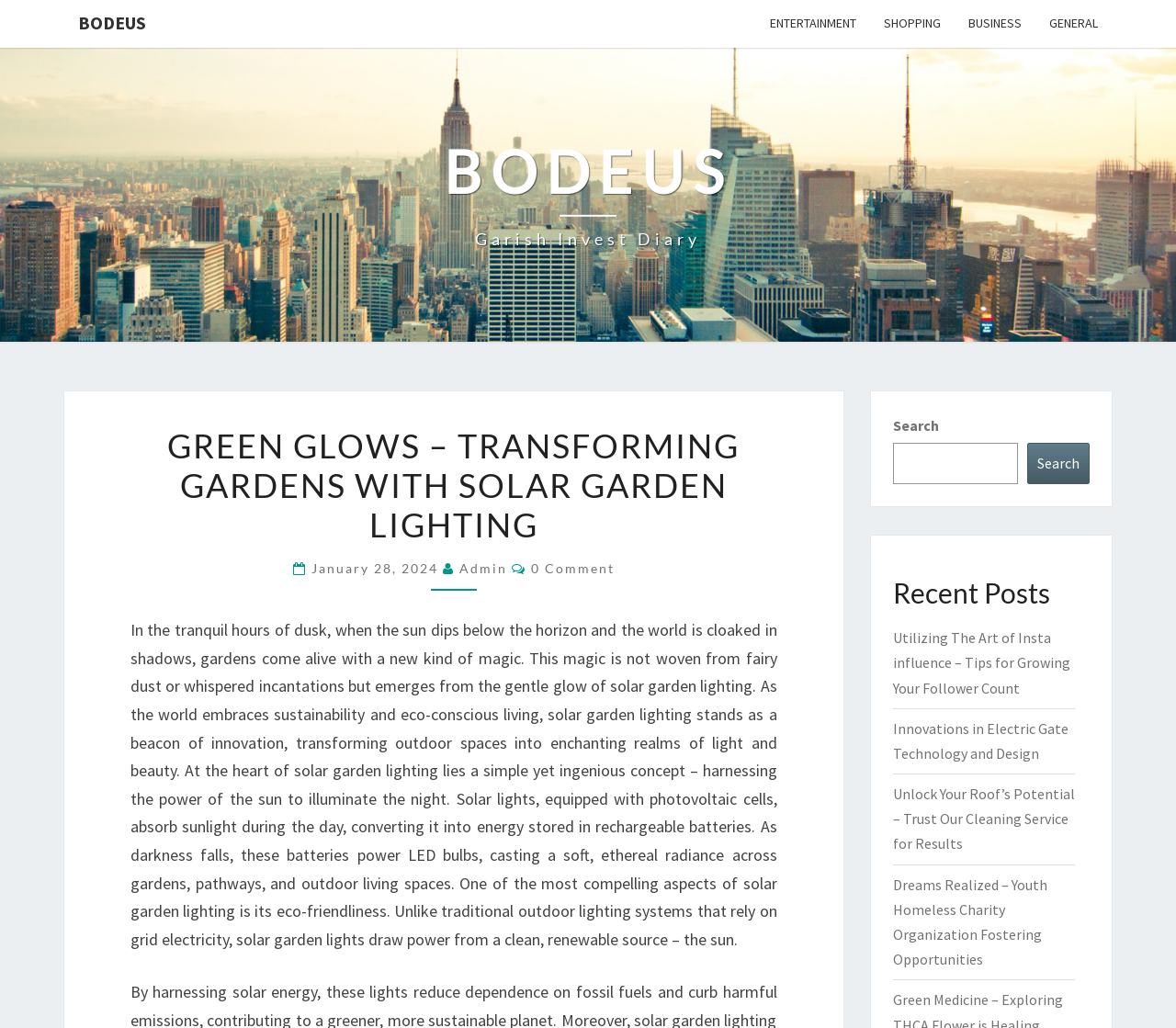Please give a succinct answer to the question in one word or phrase:
What is the purpose of solar garden lighting?

Transforming outdoor spaces